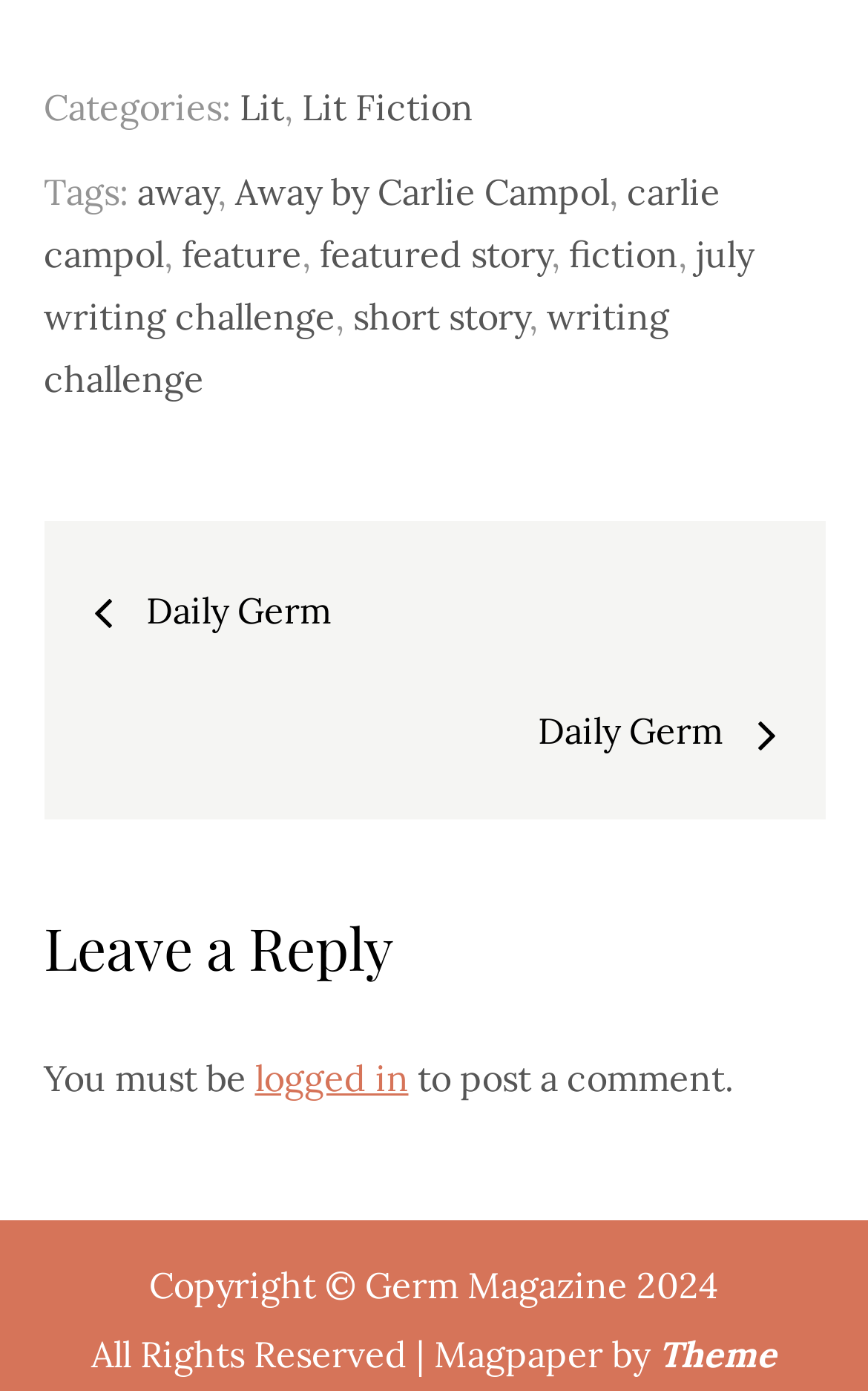Please mark the bounding box coordinates of the area that should be clicked to carry out the instruction: "Click on the 'Lit' category".

[0.276, 0.062, 0.327, 0.094]